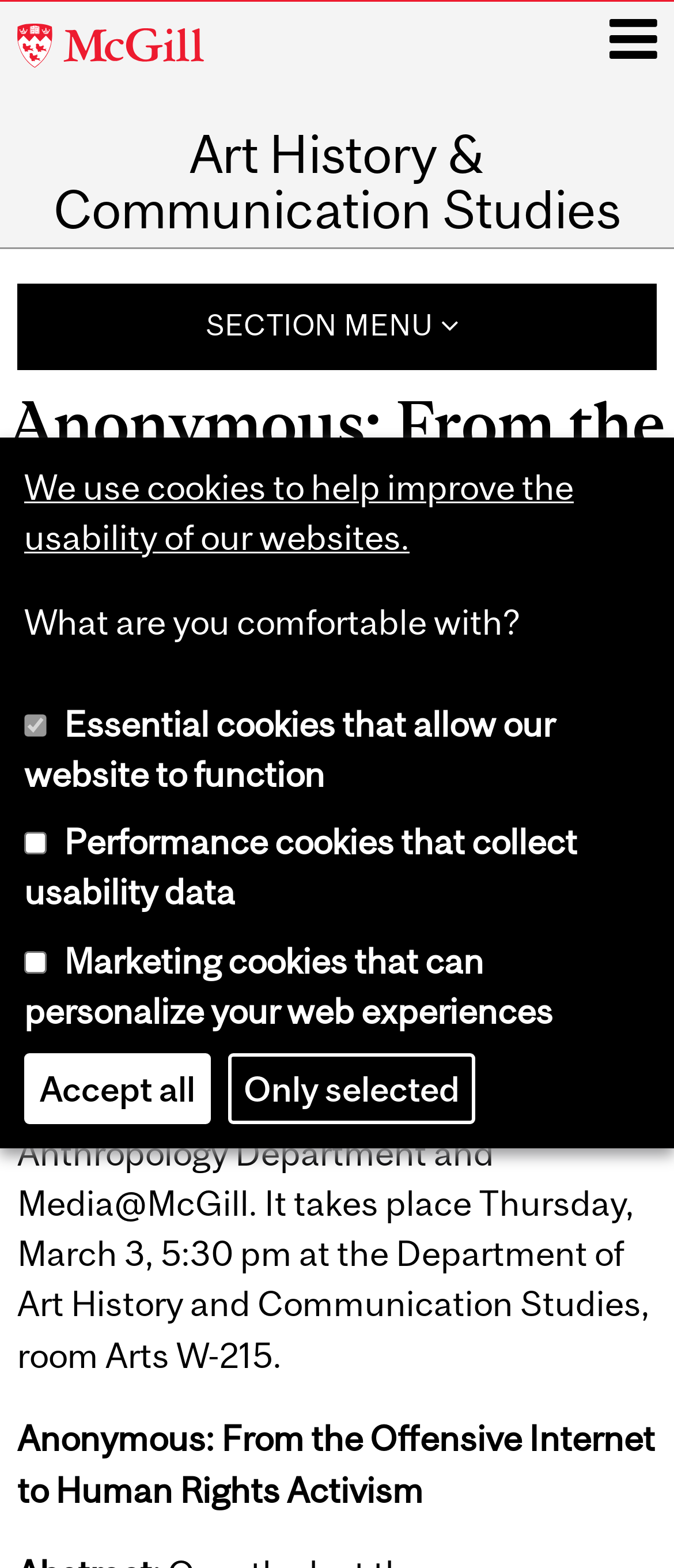Given the webpage screenshot, identify the bounding box of the UI element that matches this description: "Section menu".

[0.026, 0.181, 0.974, 0.236]